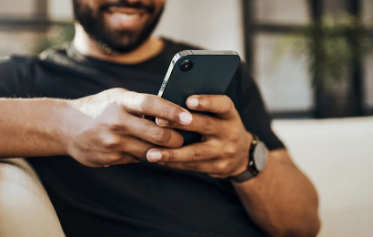Illustrate the image with a detailed and descriptive caption.

The image captures a close-up view of a smiling person, sitting comfortably on a couch, engaged with their smartphone. The individual, wearing a casual black t-shirt, appears focused on the device, possibly enjoying a moment of leisure or interaction through messaging or browsing. Their hand, adorned with a stylish watch, gently cradles the phone, indicating a relaxed yet attentive demeanor. The soft lighting in the background enhances the cozy atmosphere, suggesting a setting that is inviting and conducive to casual smartphone use. This scenario embodies modern communication and the ease of accessibility to information and social connections through technology.